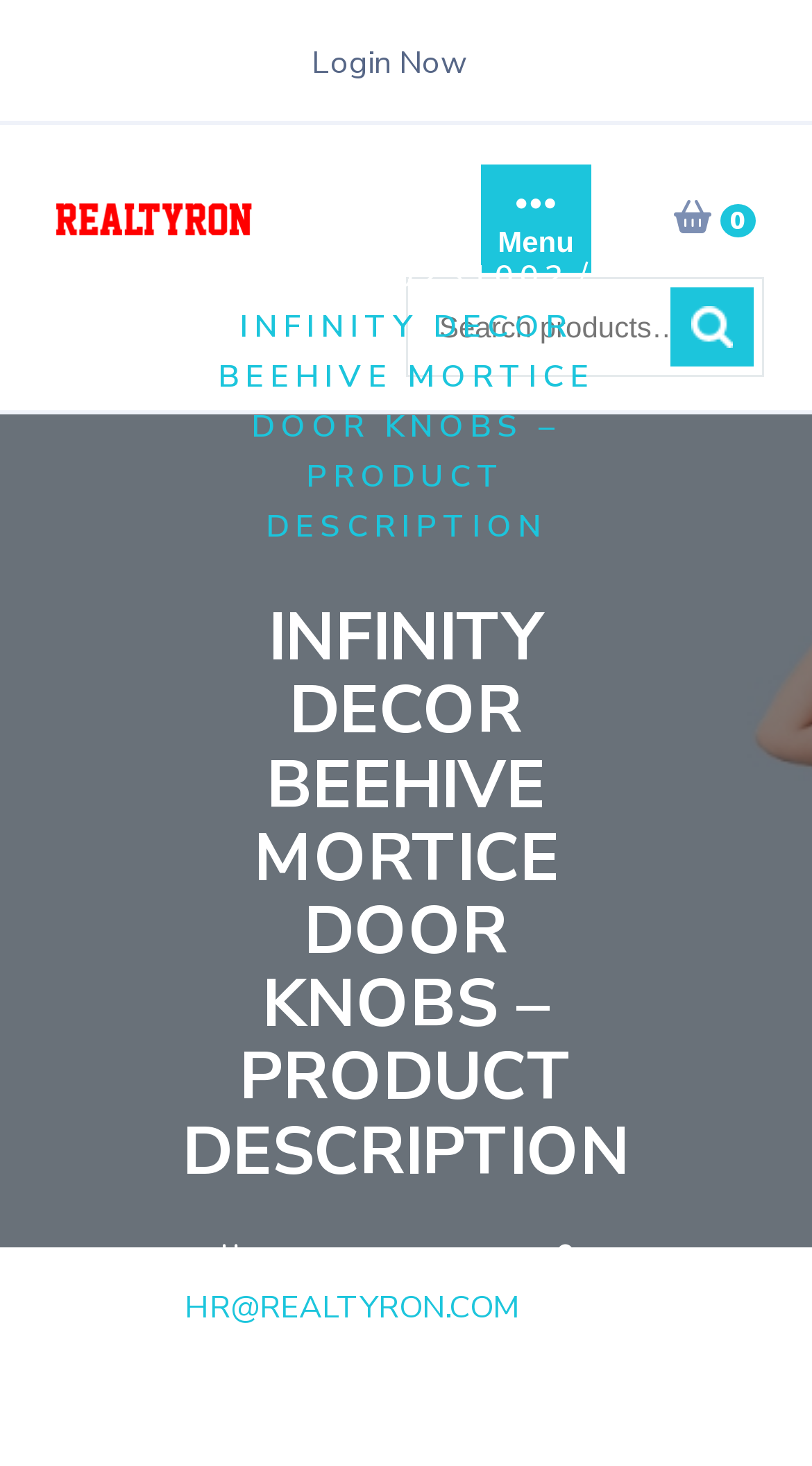Provide your answer to the question using just one word or phrase: What is the material of the door knobs?

Solid brass